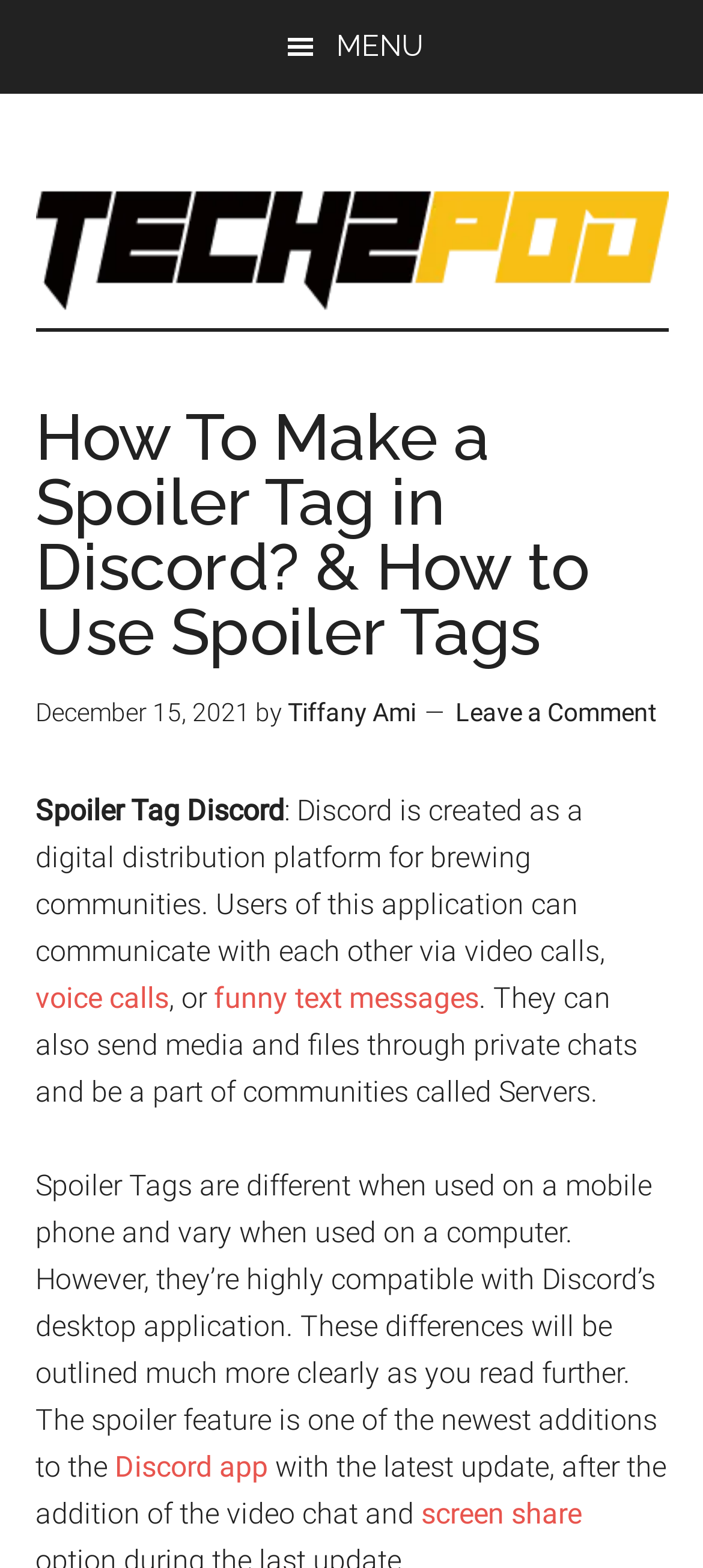Craft a detailed narrative of the webpage's structure and content.

The webpage is about a tutorial on how to make a spoiler tag in Discord and how to use spoiler tags. At the top left corner, there are two links, "Skip to main content" and "Skip to primary sidebar", followed by a button with a menu icon. 

To the right of the menu button, there is a link to "TechZPod" which is the website's title. Below the title, there is a header section that contains the main title of the article, "How To Make a Spoiler Tag in Discord? & How to Use Spoiler Tags", along with the date "December 15, 2021", the author's name "Tiffany Ami", and a link to "Leave a Comment". 

Below the header section, there is a brief introduction to Discord, explaining its features such as video calls, voice calls, and sending media and files through private chats. The introduction also mentions that the article will outline the differences in using spoiler tags on mobile phones and computers. 

The main content of the article starts with a paragraph explaining what spoiler tags are and how they are compatible with Discord's desktop application. There are two links within this paragraph, one to "Discord app" and another to "screen share".